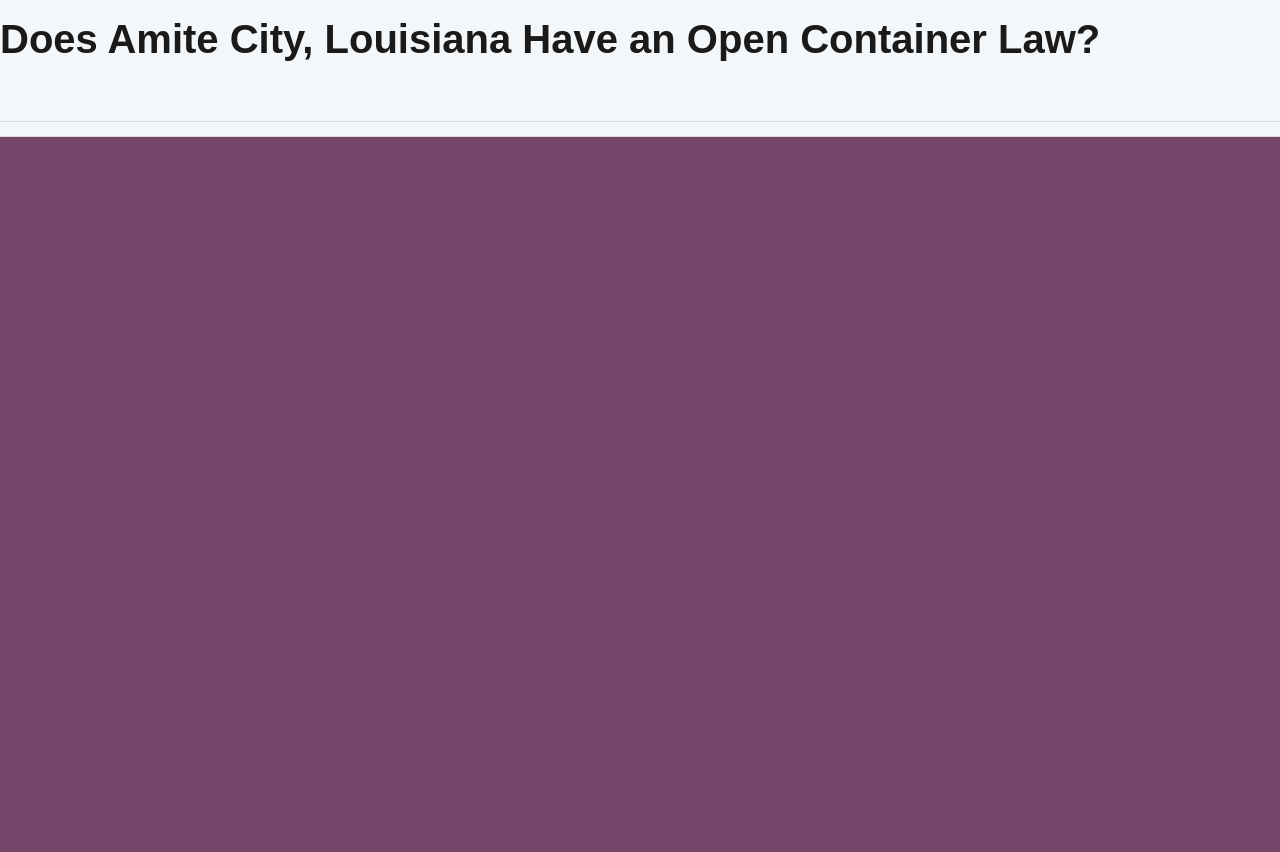What is the date of the first recent comment?
Please give a detailed answer to the question using the information shown in the image.

I looked at the first recent comment listed under the 'RECENT COMMENTS' heading. The date of the comment is 'August 28, 2019', which is listed next to the comment.